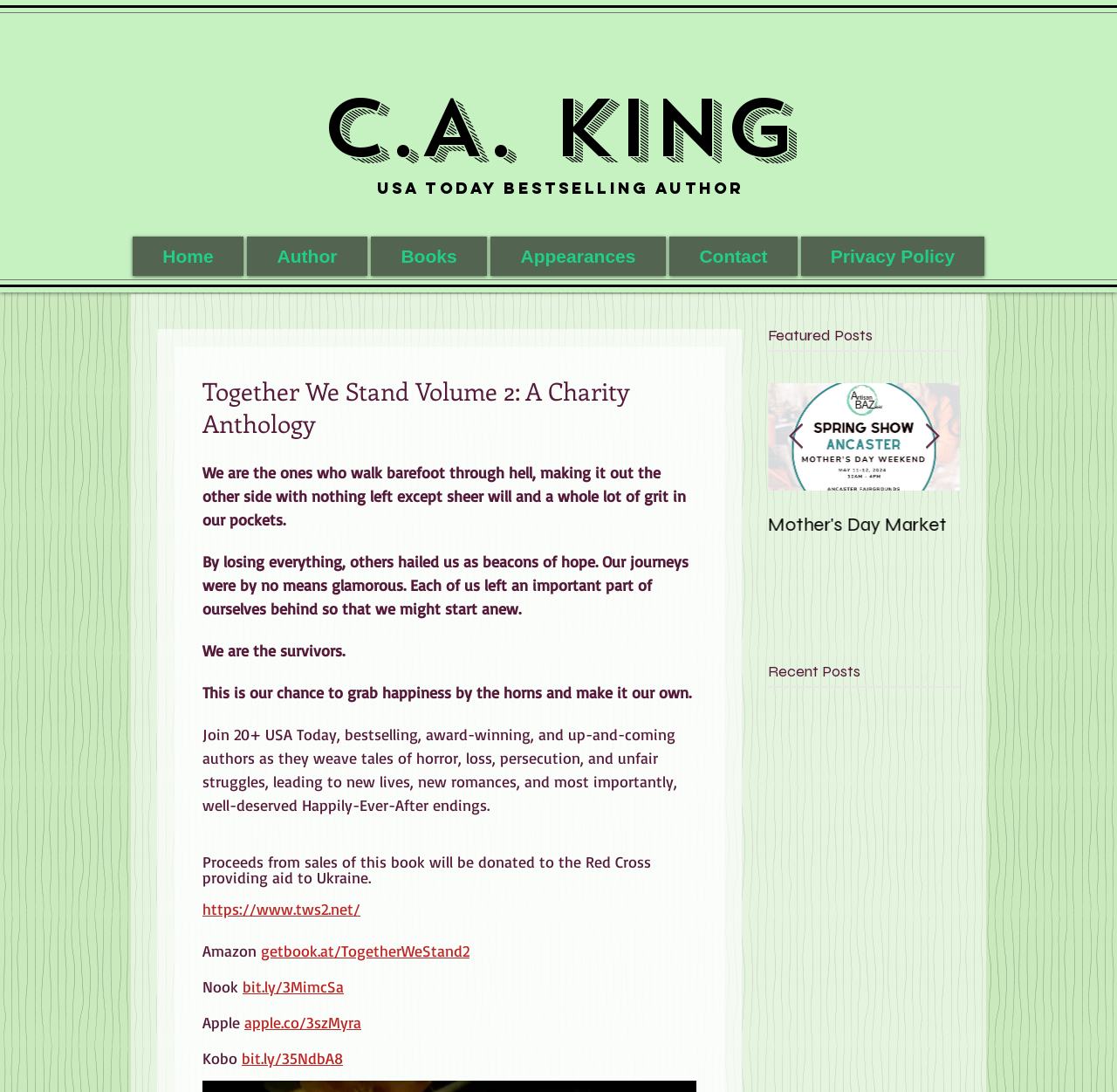Determine the bounding box coordinates for the area that needs to be clicked to fulfill this task: "View Yato safety goggles details". The coordinates must be given as four float numbers between 0 and 1, i.e., [left, top, right, bottom].

None